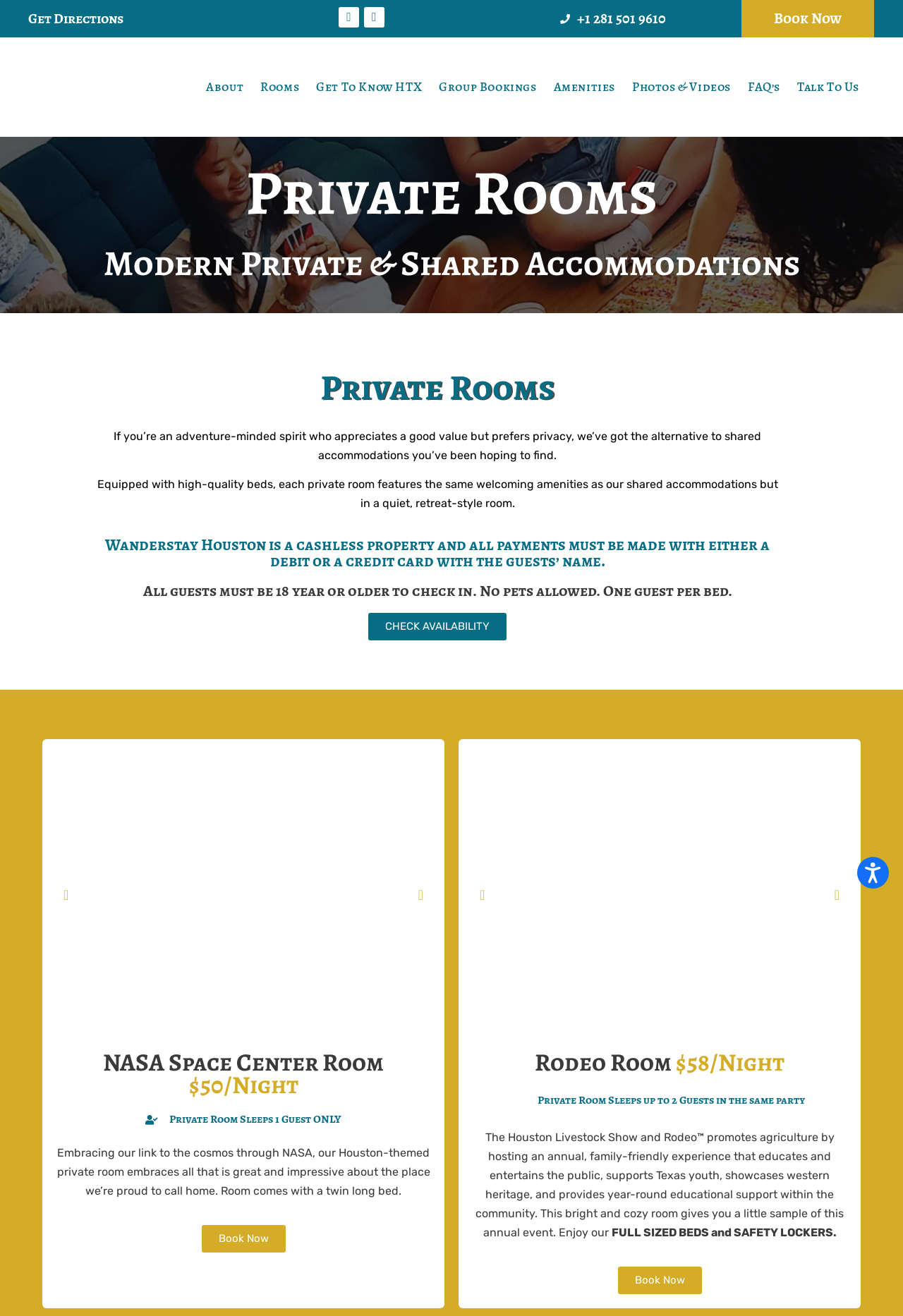What is the minimum age requirement to check in?
Analyze the image and provide a thorough answer to the question.

According to the webpage, all guests must be 18 years or older to check in, as stated in the static text 'All guests must be 18 year or older to check in. No pets allowed. One guest per bed.'